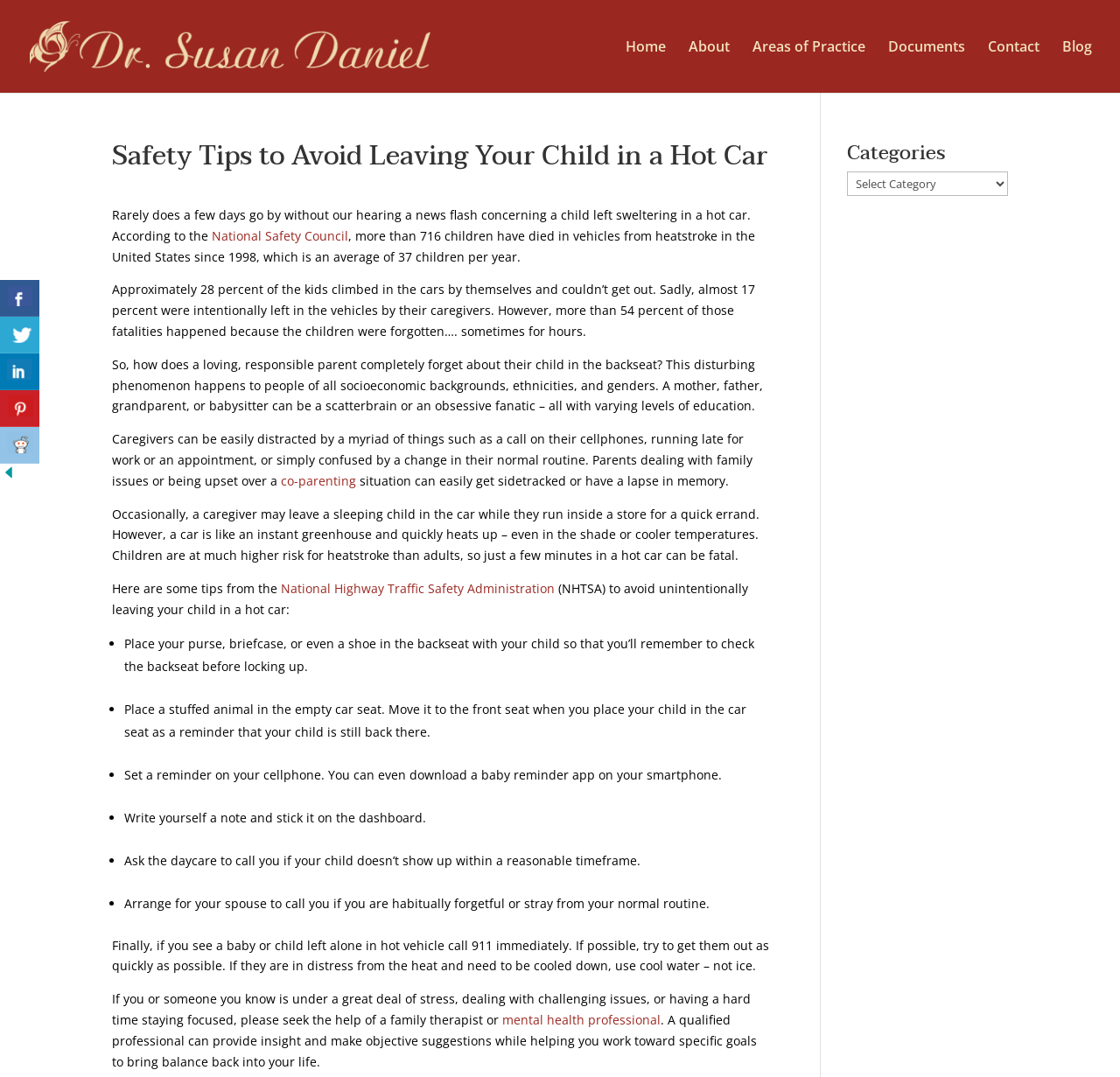Refer to the image and answer the question with as much detail as possible: What is the average number of children who die in vehicles from heatstroke per year?

According to the text, 'more than 716 children have died in vehicles from heatstroke in the United States since 1998, which is an average of 37 children per year.' This information is provided to emphasize the severity of the issue.